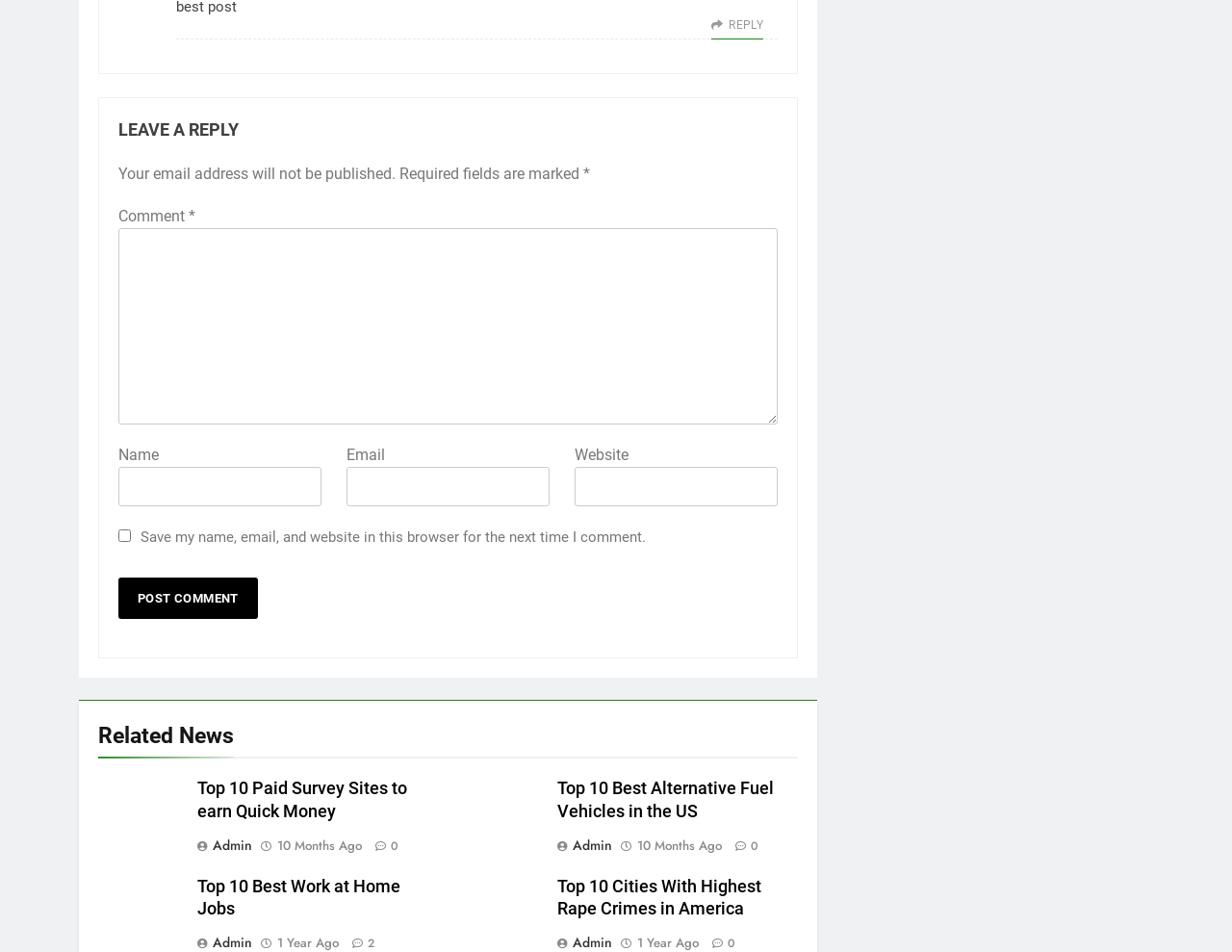Provide your answer in one word or a succinct phrase for the question: 
Is the 'Save my name, email, and website' checkbox checked by default?

No